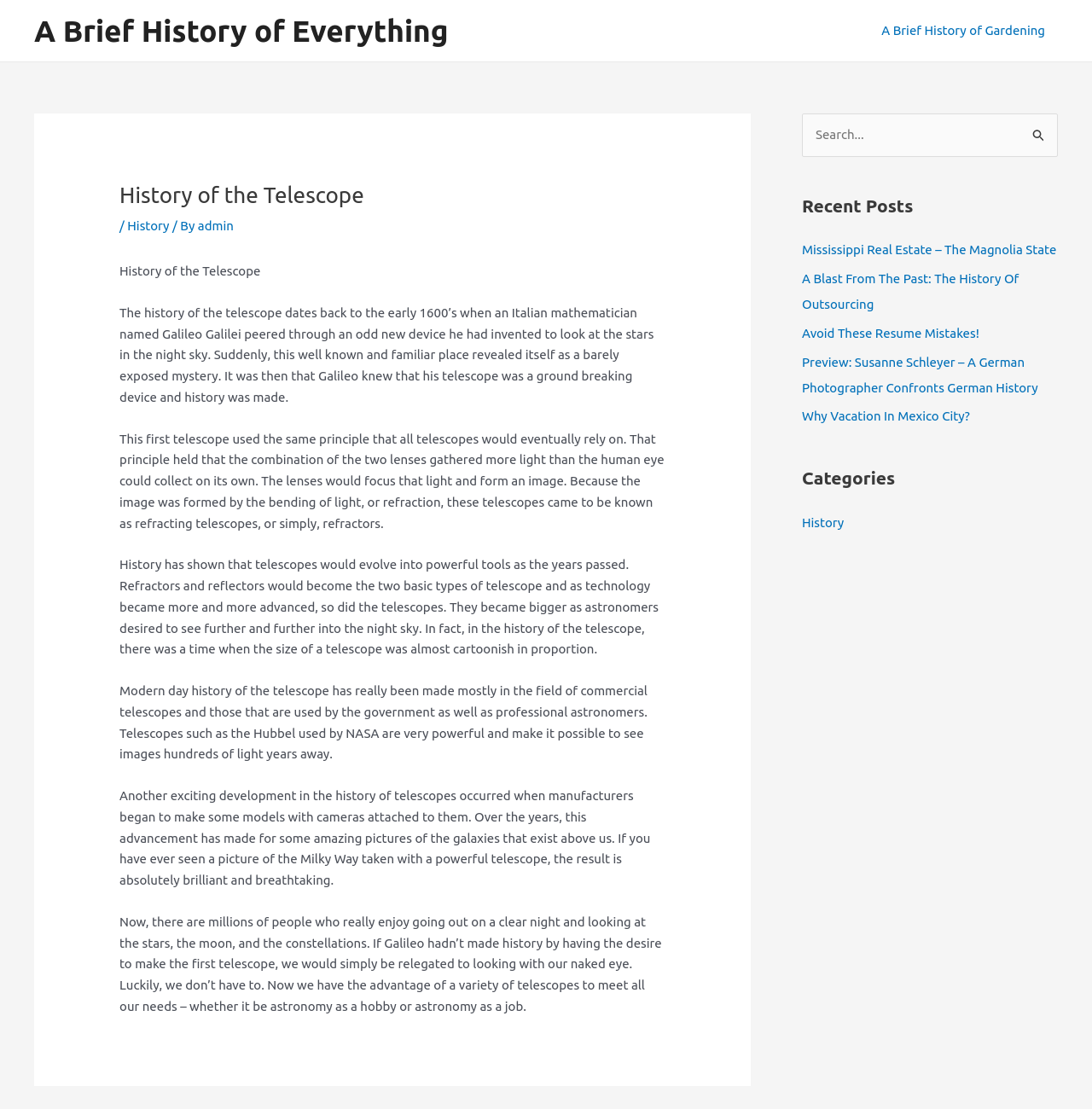Using a single word or phrase, answer the following question: 
What is the name of the mathematician who invented the telescope?

Galileo Galilei